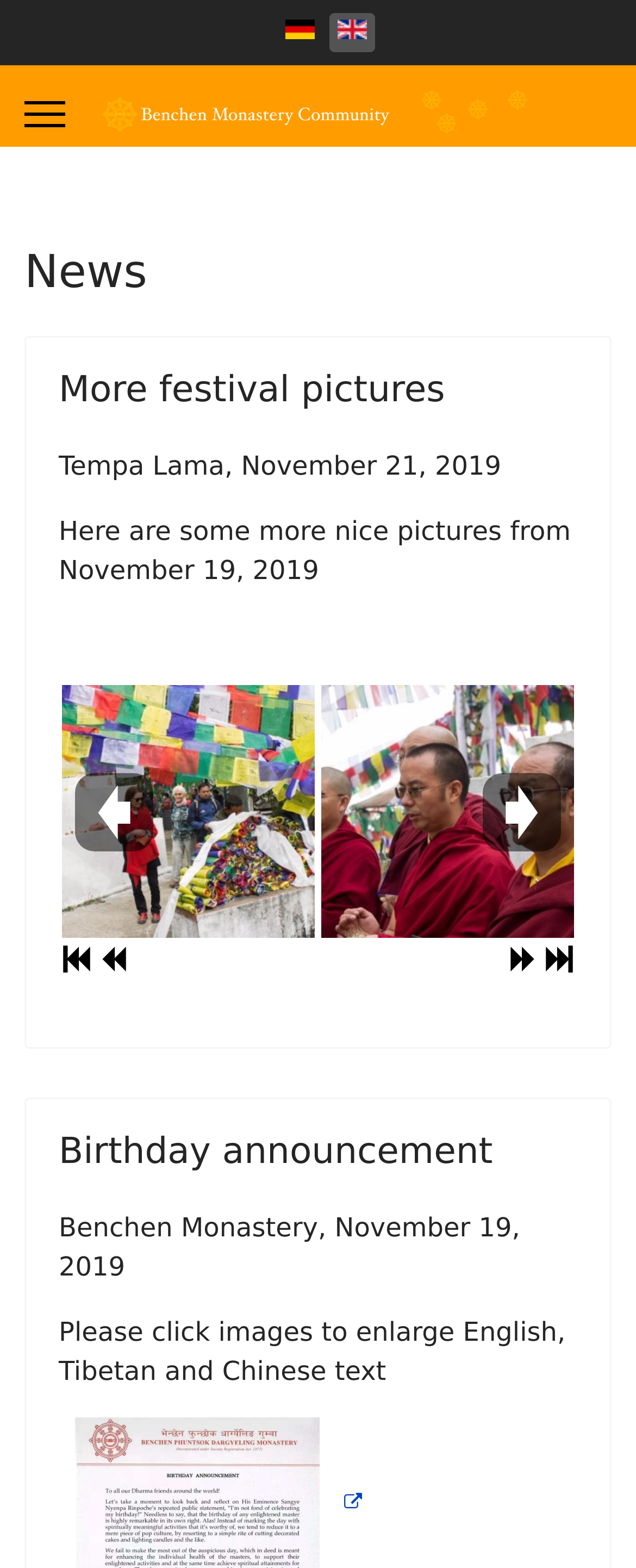Give a short answer using one word or phrase for the question:
What language options are available?

German, English (UK)